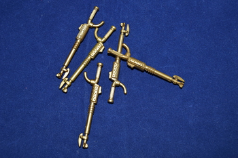How many toy guns are in the image?
Based on the image content, provide your answer in one word or a short phrase.

Five